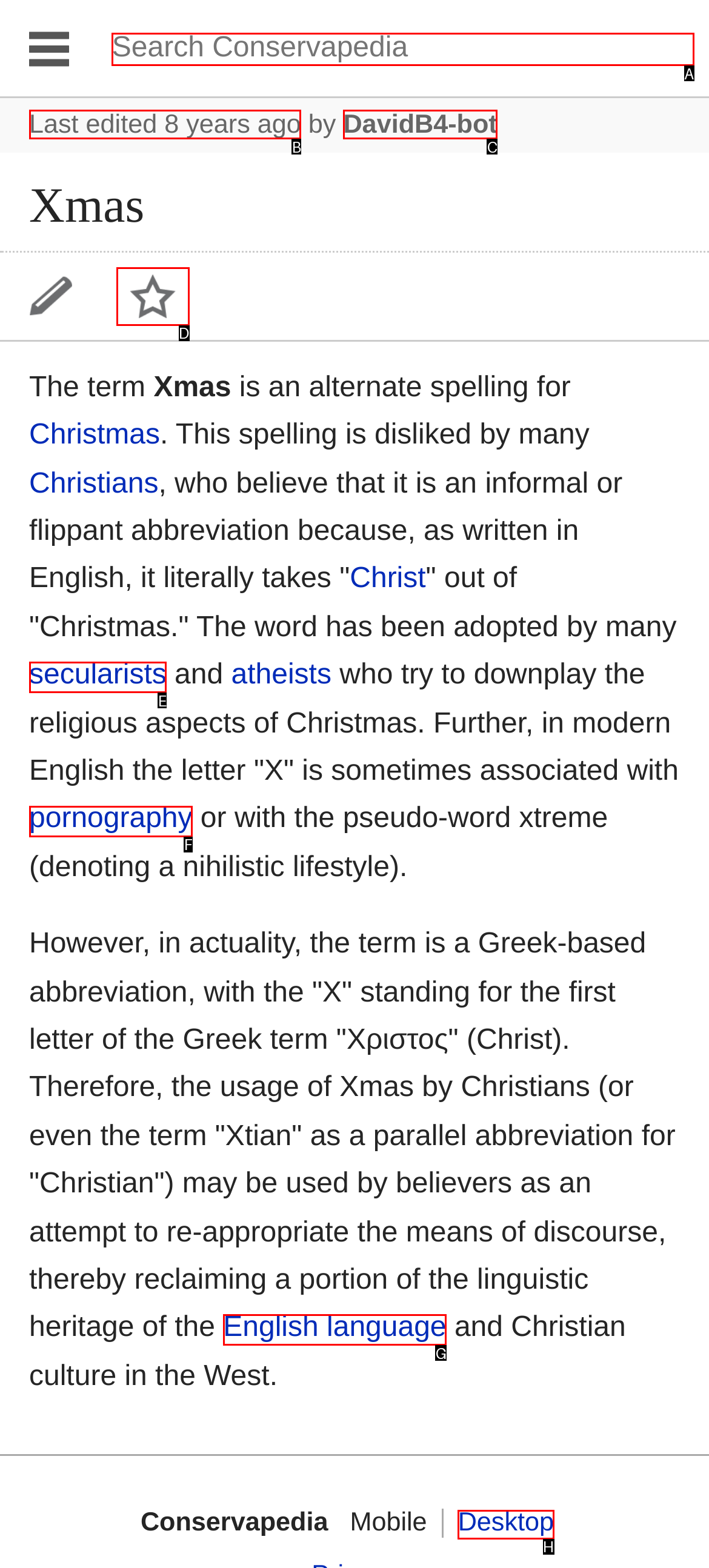Tell me which option I should click to complete the following task: Search Conservapedia Answer with the option's letter from the given choices directly.

A